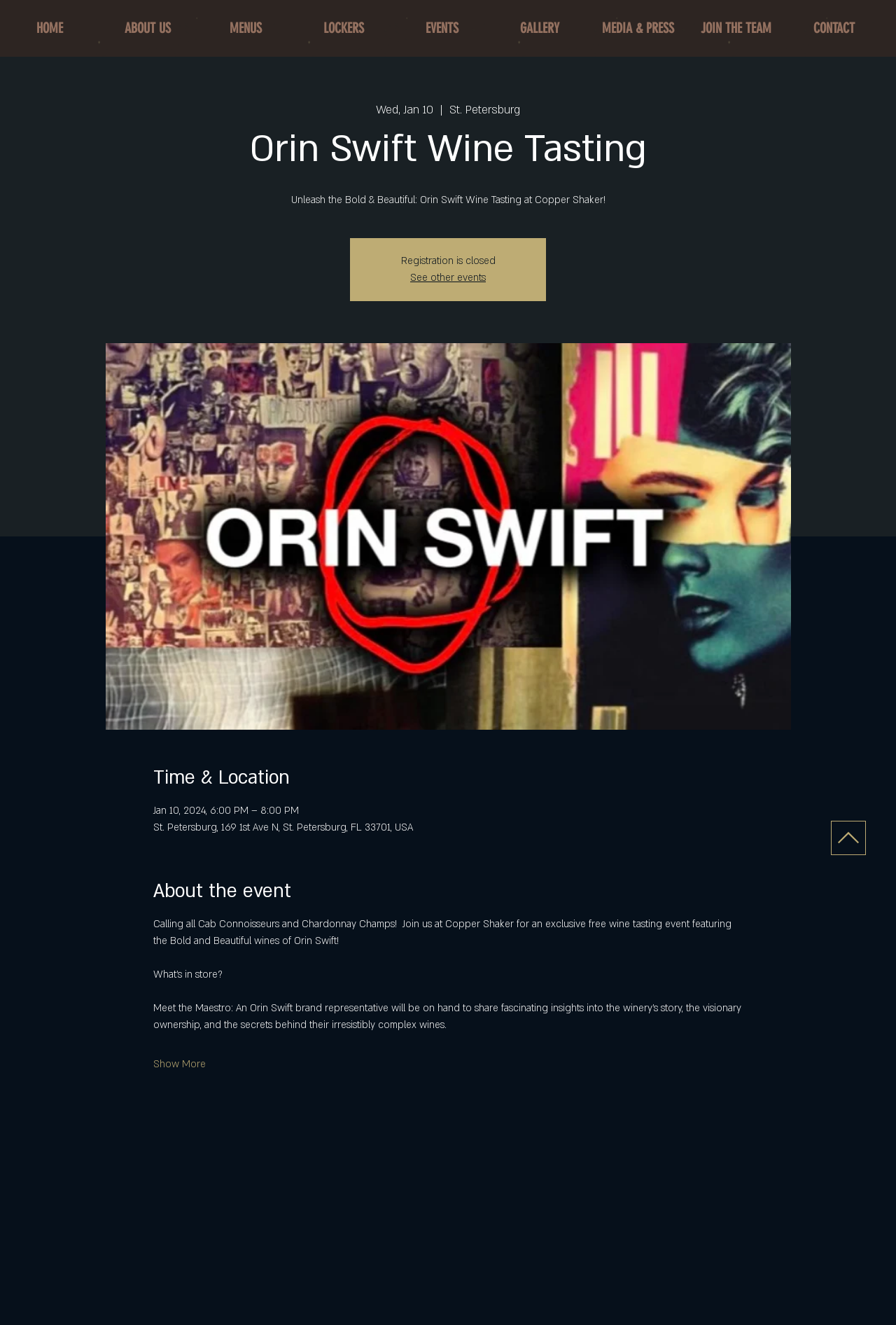What is the status of event registration?
Provide a one-word or short-phrase answer based on the image.

Closed